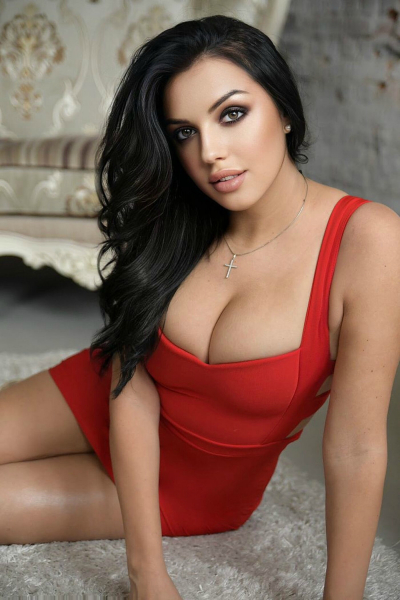Please answer the following question using a single word or phrase: 
What type of jewelry is the woman wearing?

Cross necklace